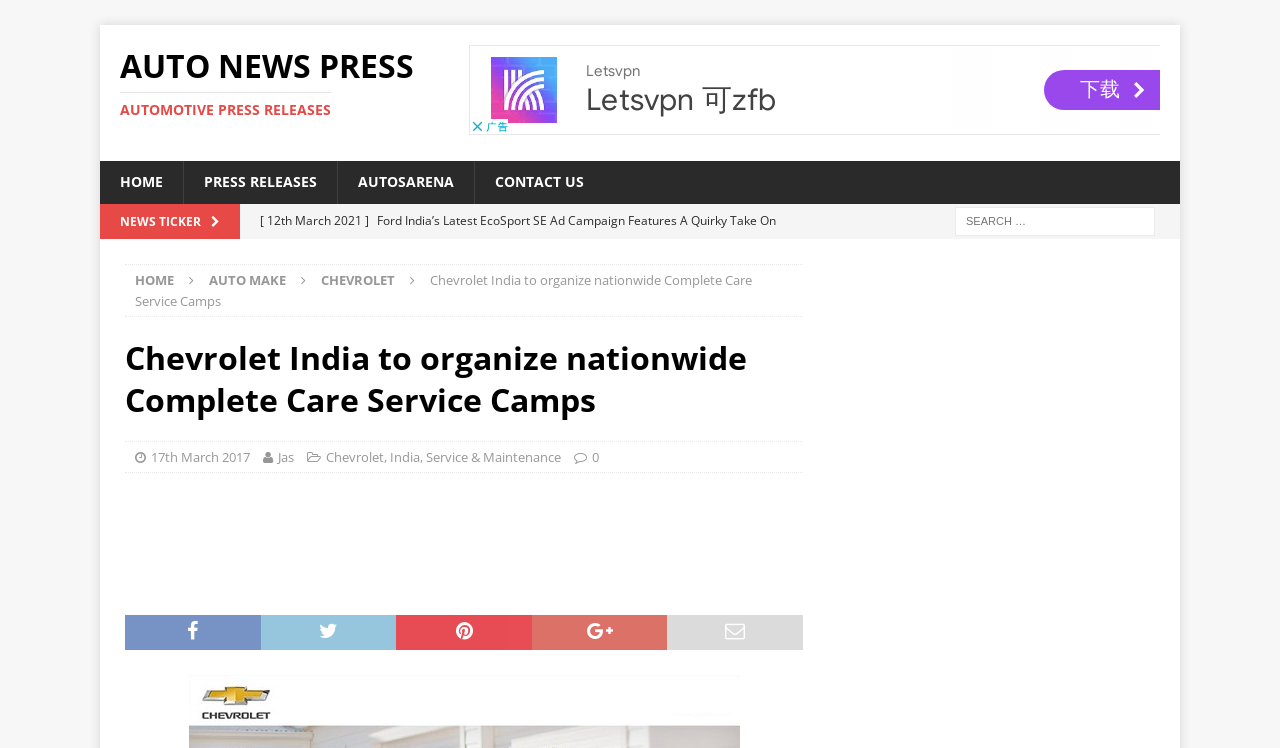Identify the bounding box coordinates for the UI element mentioned here: "aria-label="Advertisement" name="aswift_2" title="Advertisement"". Provide the coordinates as four float values between 0 and 1, i.e., [left, top, right, bottom].

[0.647, 0.353, 0.882, 0.754]